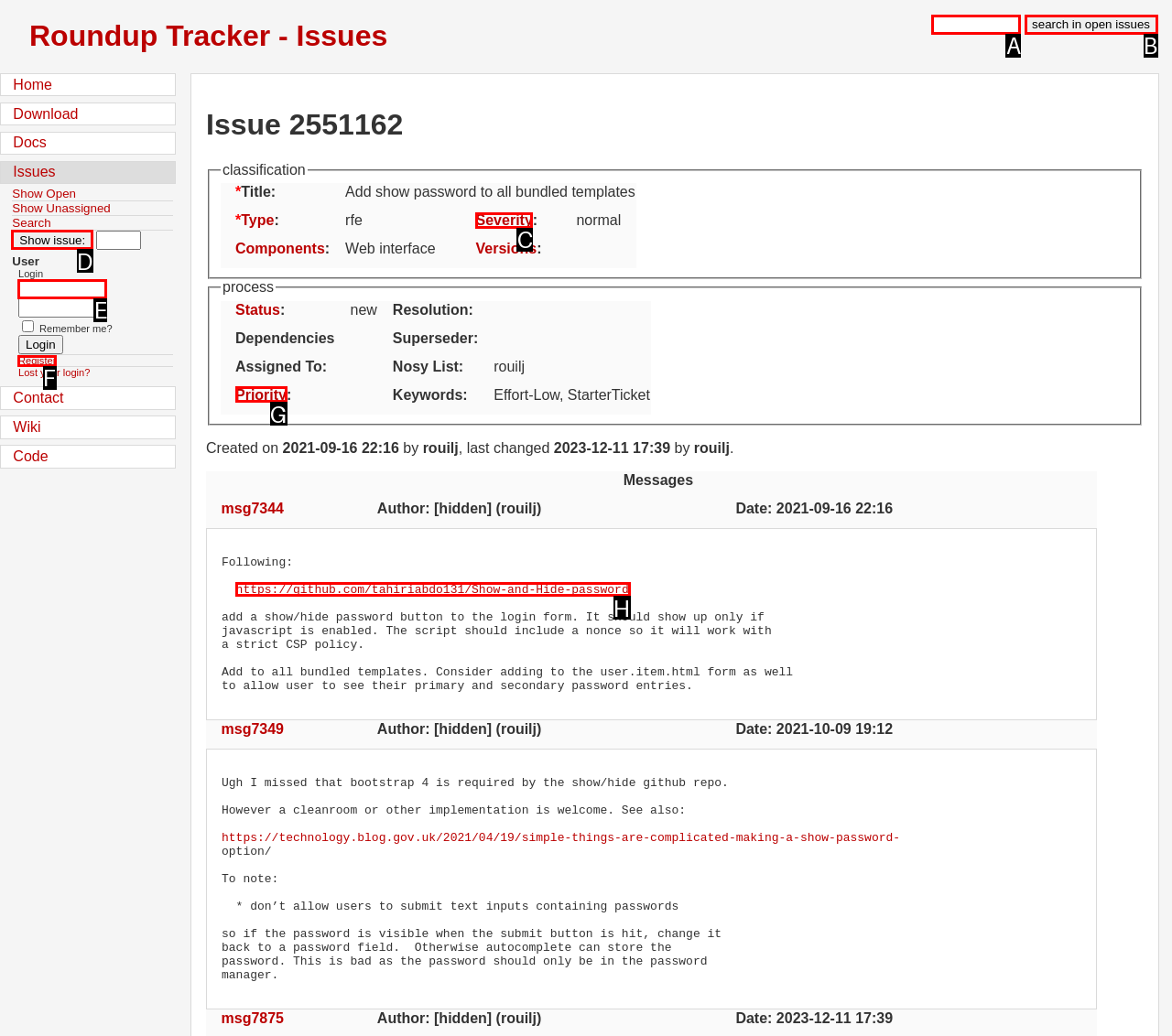Identify the letter of the UI element I need to click to carry out the following instruction: Choose your language plan

None